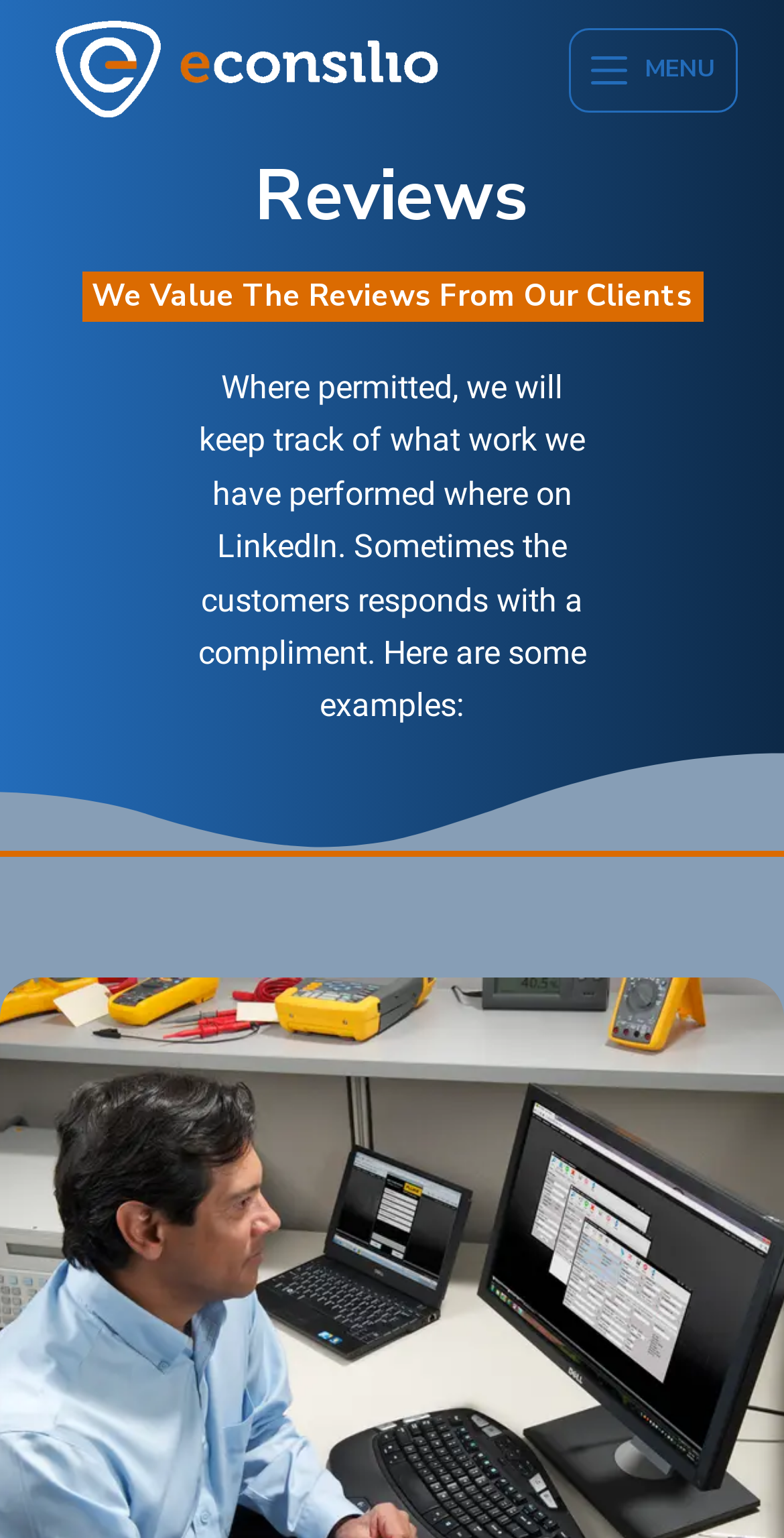What are the reviews about?
Provide a thorough and detailed answer to the question.

The heading element with the text 'Reviews' and the static text element with the text 'Where permitted, we will keep track of what work we have performed where on LinkedIn...' suggest that the reviews are about the work performed by the company.